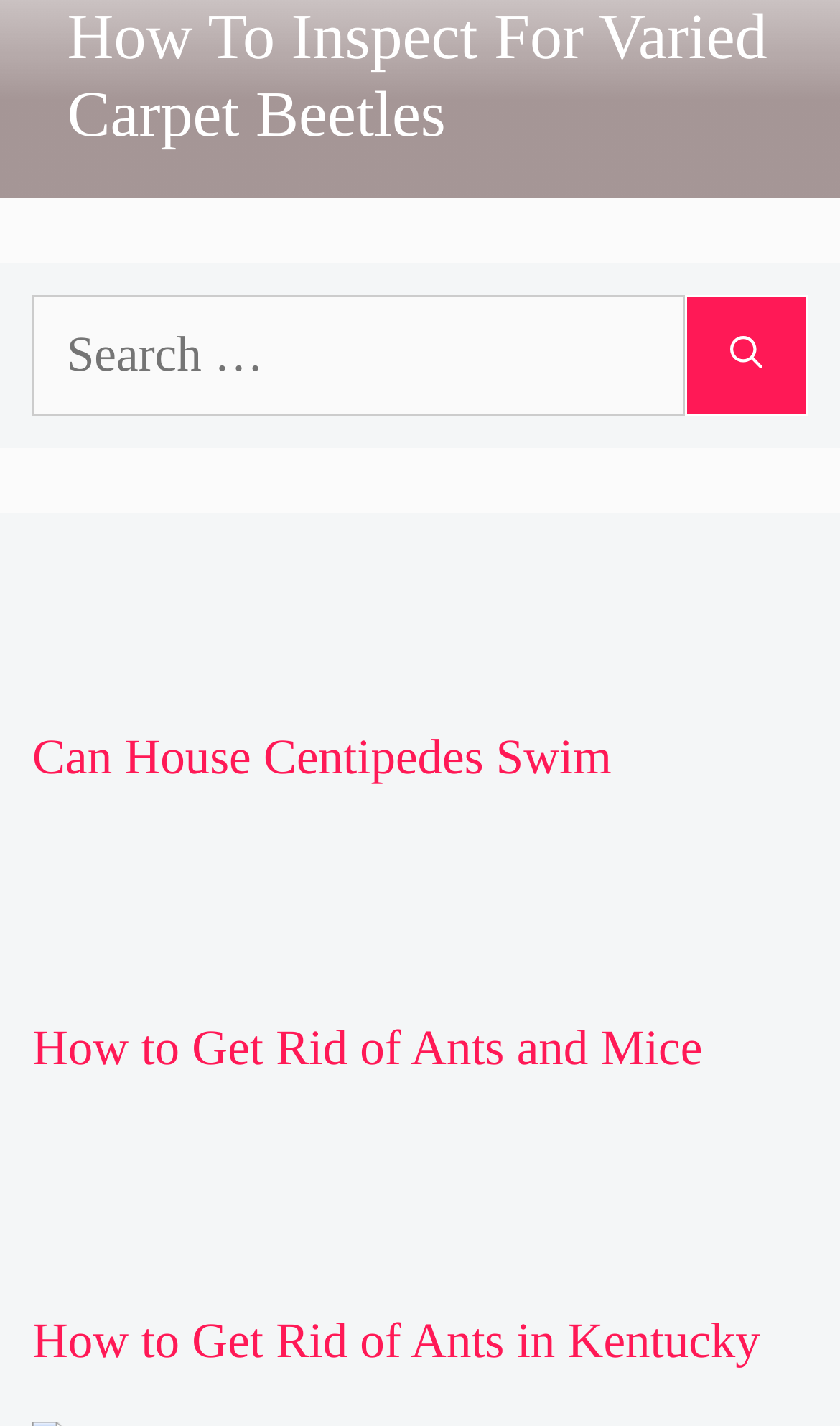Identify the coordinates of the bounding box for the element that must be clicked to accomplish the instruction: "Click on 'How to Get Rid of Ants in Kentucky'".

[0.038, 0.81, 0.167, 0.848]